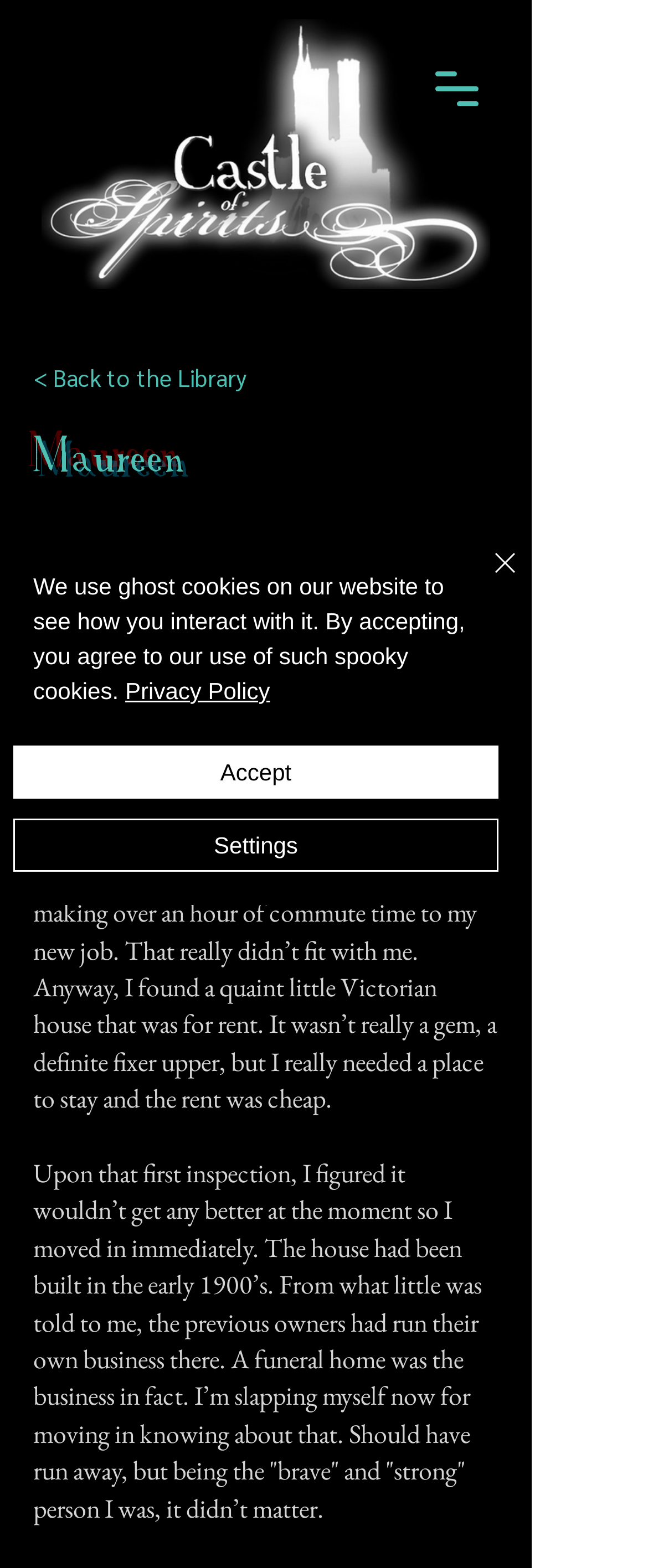Where is the story taking place?
Refer to the image and offer an in-depth and detailed answer to the question.

The location of the story can be found in the heading element with the text 'USA' located at the top of the webpage, next to the storyteller's name.